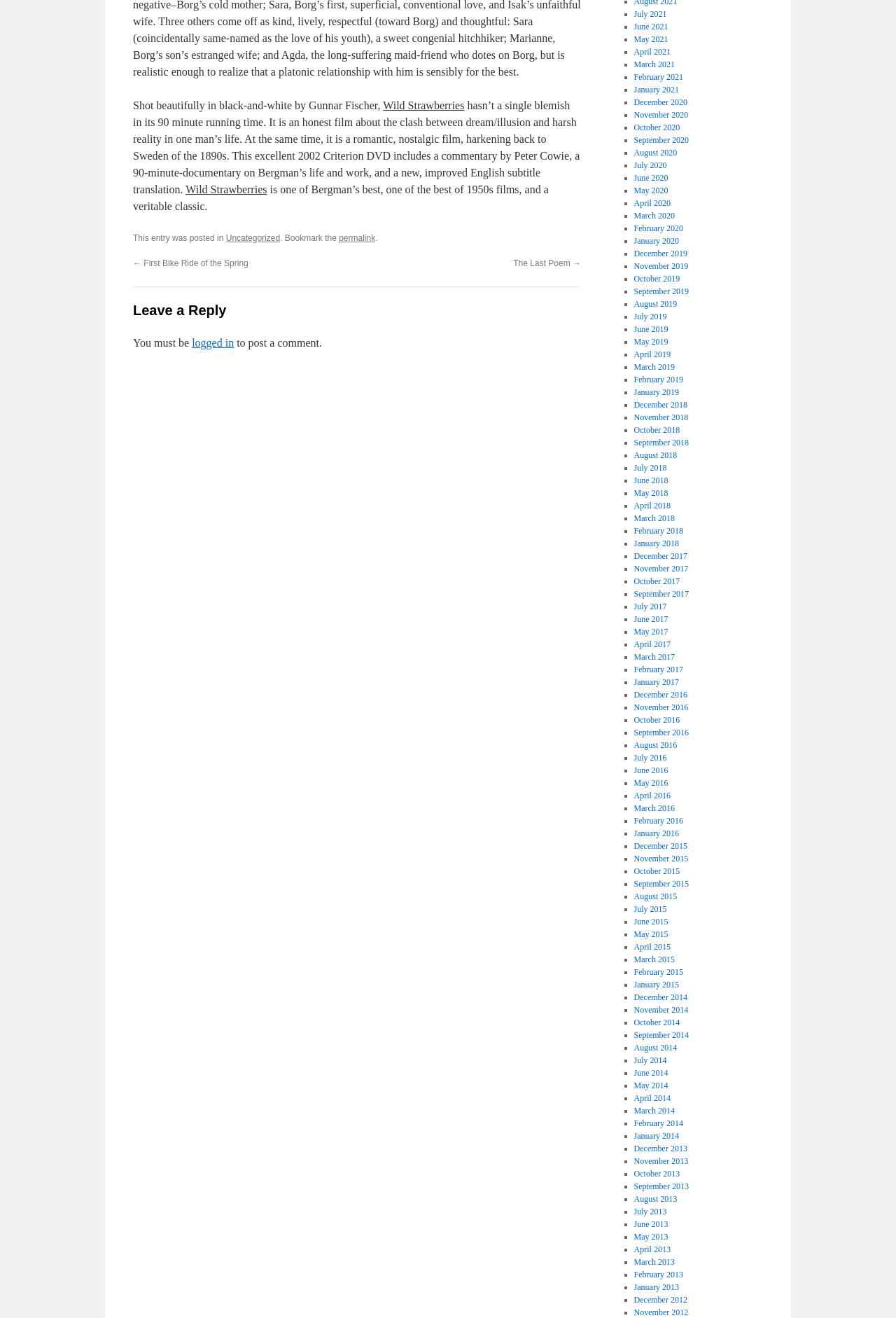Please identify the bounding box coordinates for the region that you need to click to follow this instruction: "View the post in Uncategorized category".

[0.252, 0.177, 0.313, 0.184]